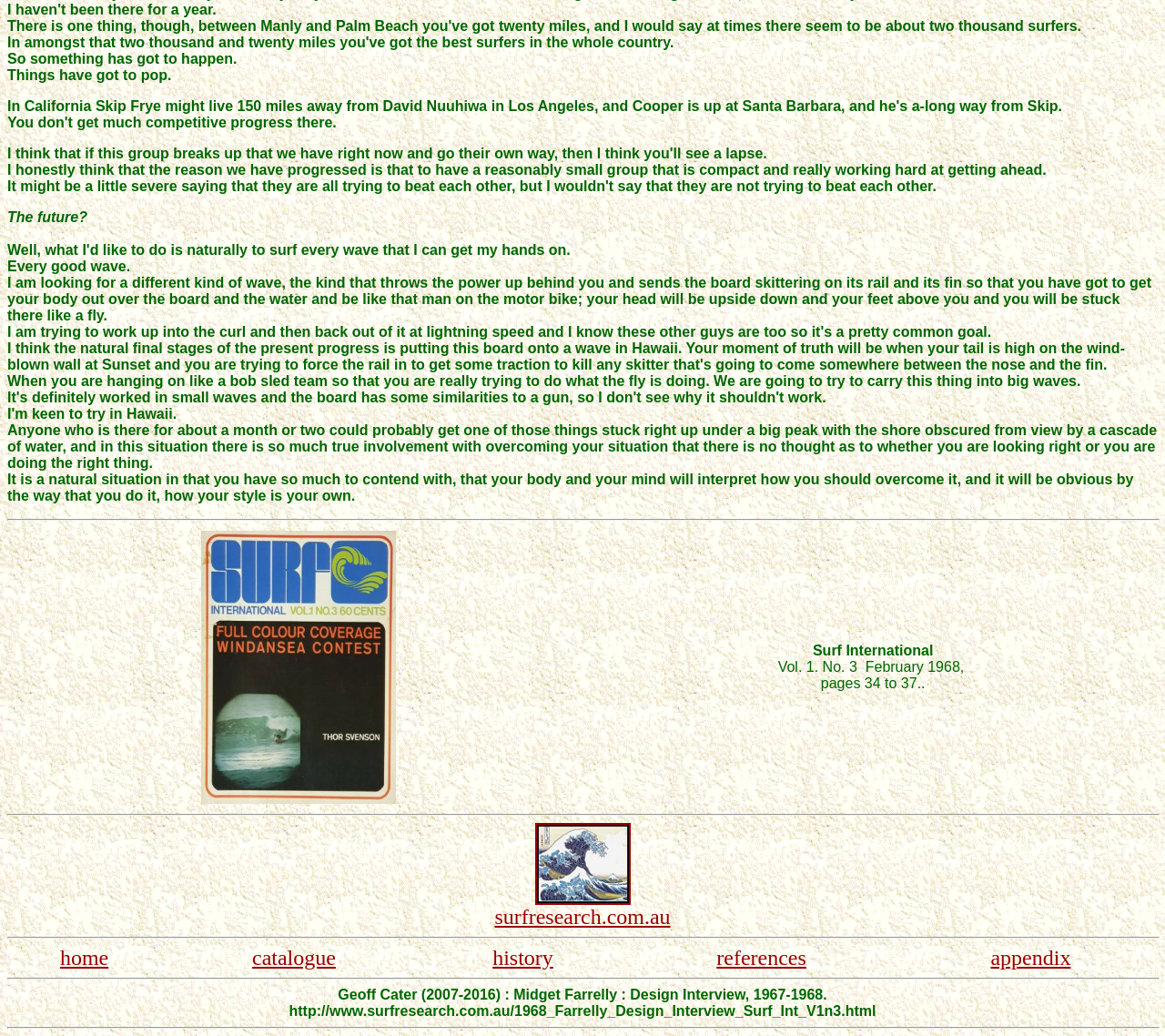How many columns are in the table?
Please use the image to deliver a detailed and complete answer.

The table has two columns, as indicated by the LayoutTableCell elements with IDs 1431 and 1432, which are children of the LayoutTableRow element with ID 1415.